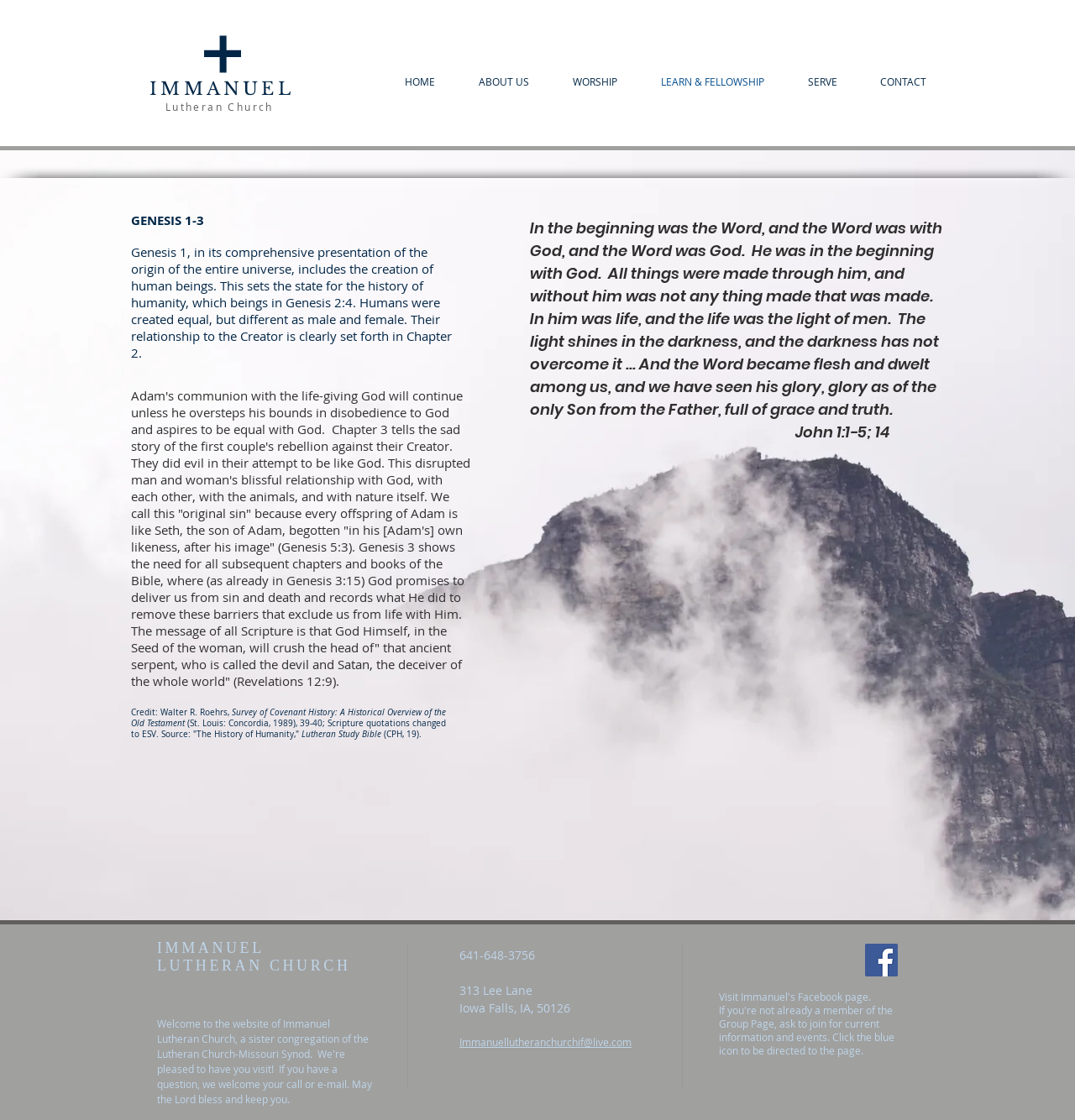Identify the bounding box coordinates of the region I need to click to complete this instruction: "Click the IMMANUEL link".

[0.139, 0.07, 0.273, 0.089]